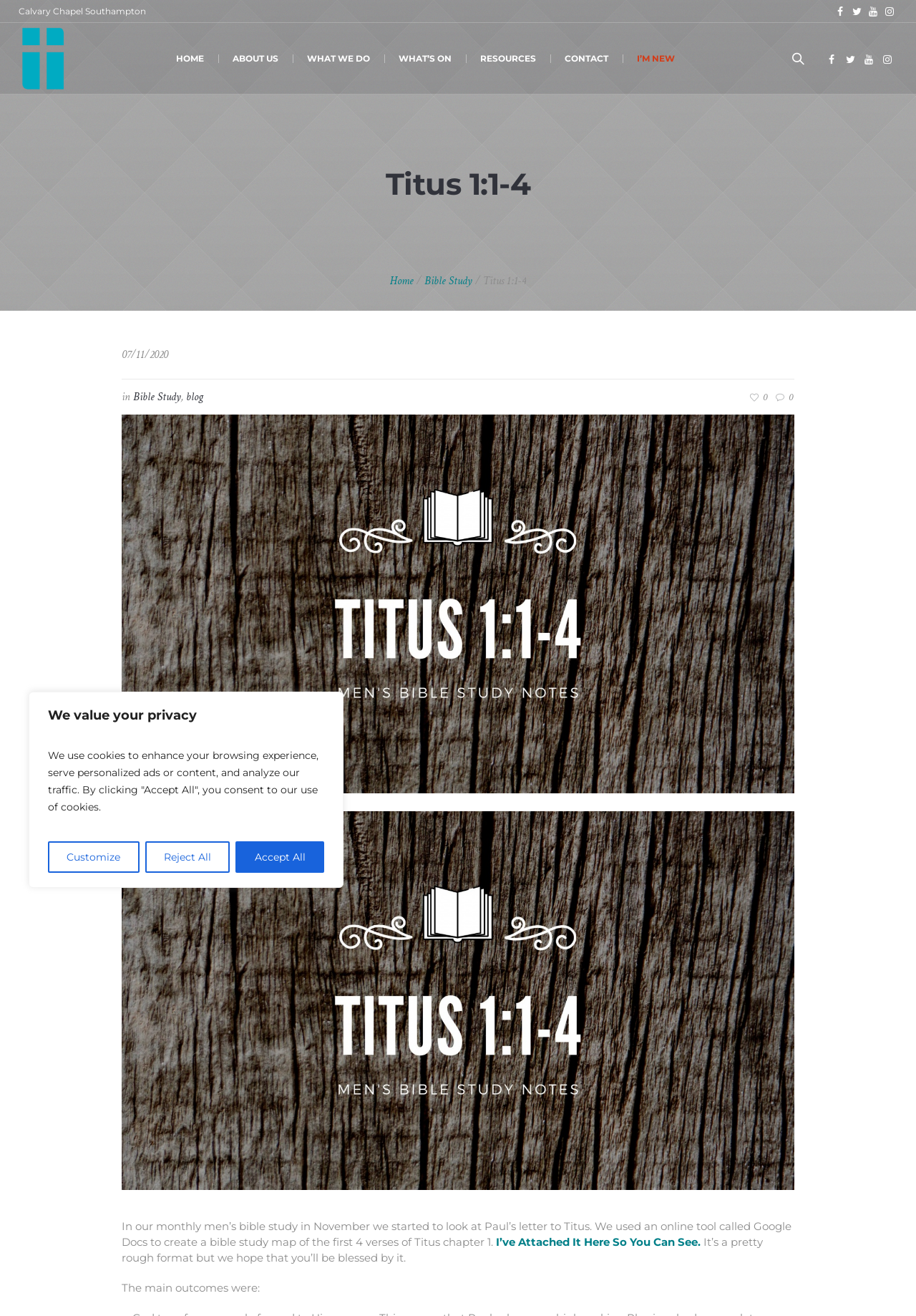Kindly determine the bounding box coordinates for the clickable area to achieve the given instruction: "Click the HOME link".

[0.176, 0.017, 0.238, 0.071]